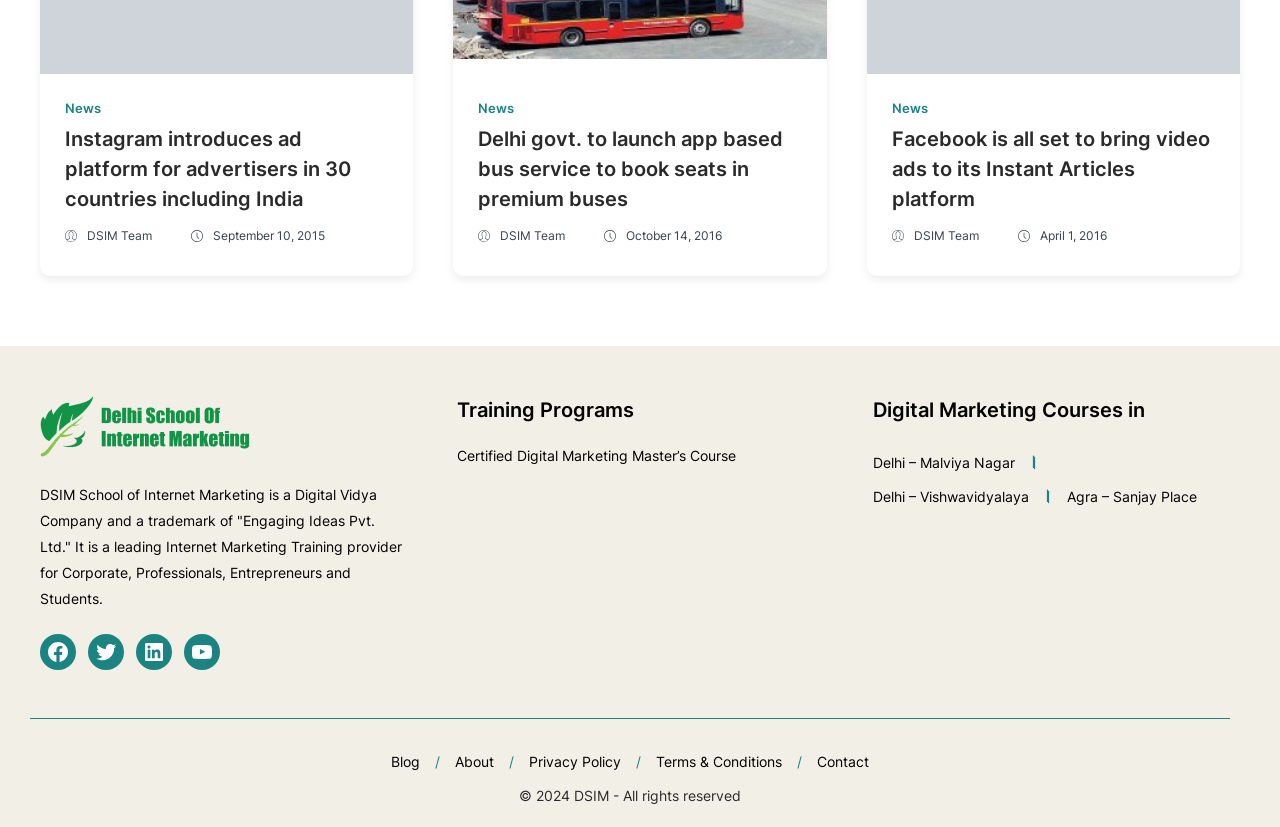Please locate the bounding box coordinates for the element that should be clicked to achieve the following instruction: "Check blog posts". Ensure the coordinates are given as four float numbers between 0 and 1, i.e., [left, top, right, bottom].

[0.305, 0.906, 0.328, 0.937]